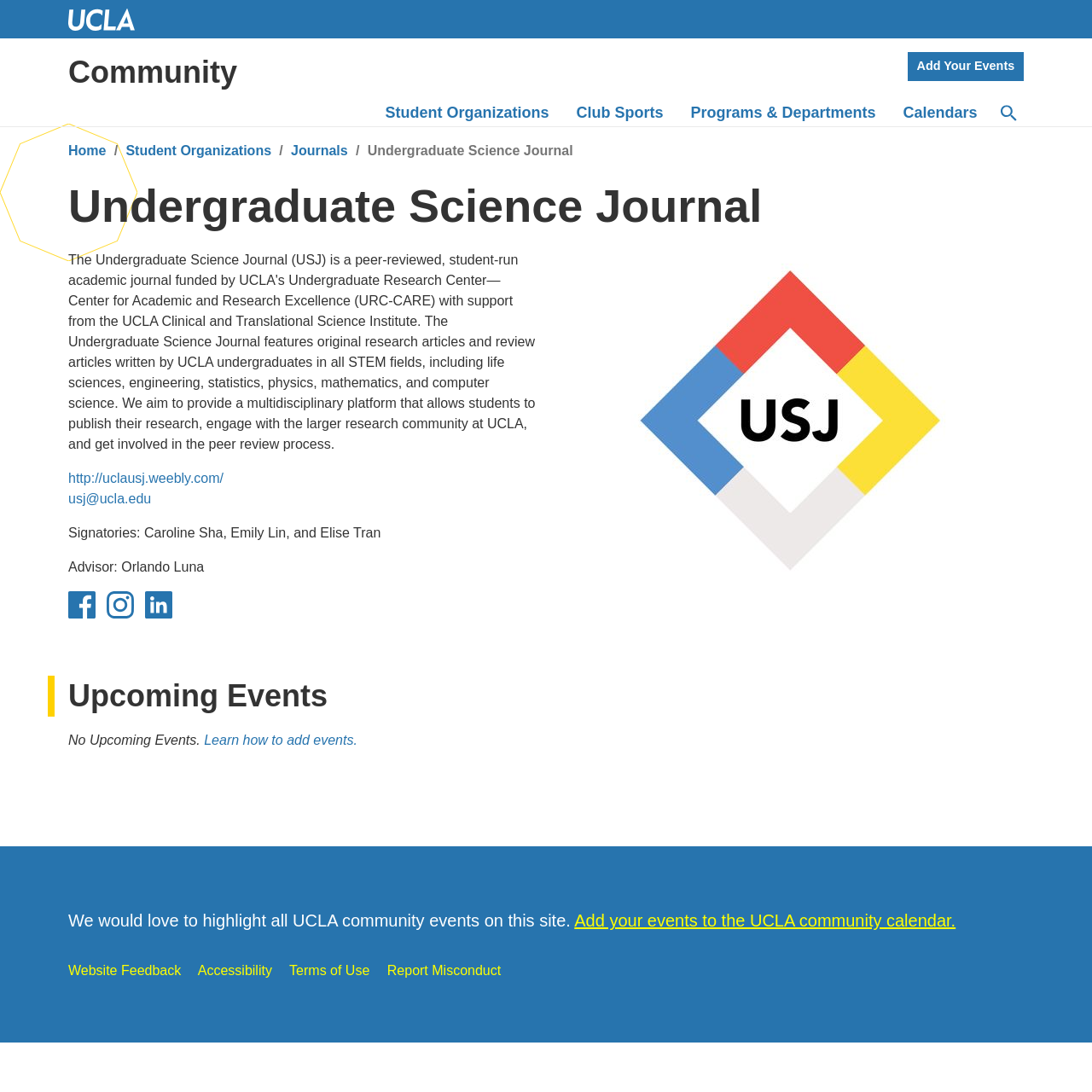What is the advisor's name?
Use the information from the image to give a detailed answer to the question.

The advisor's name can be found in the static text element with the text 'Advisor: Orlando Luna'.